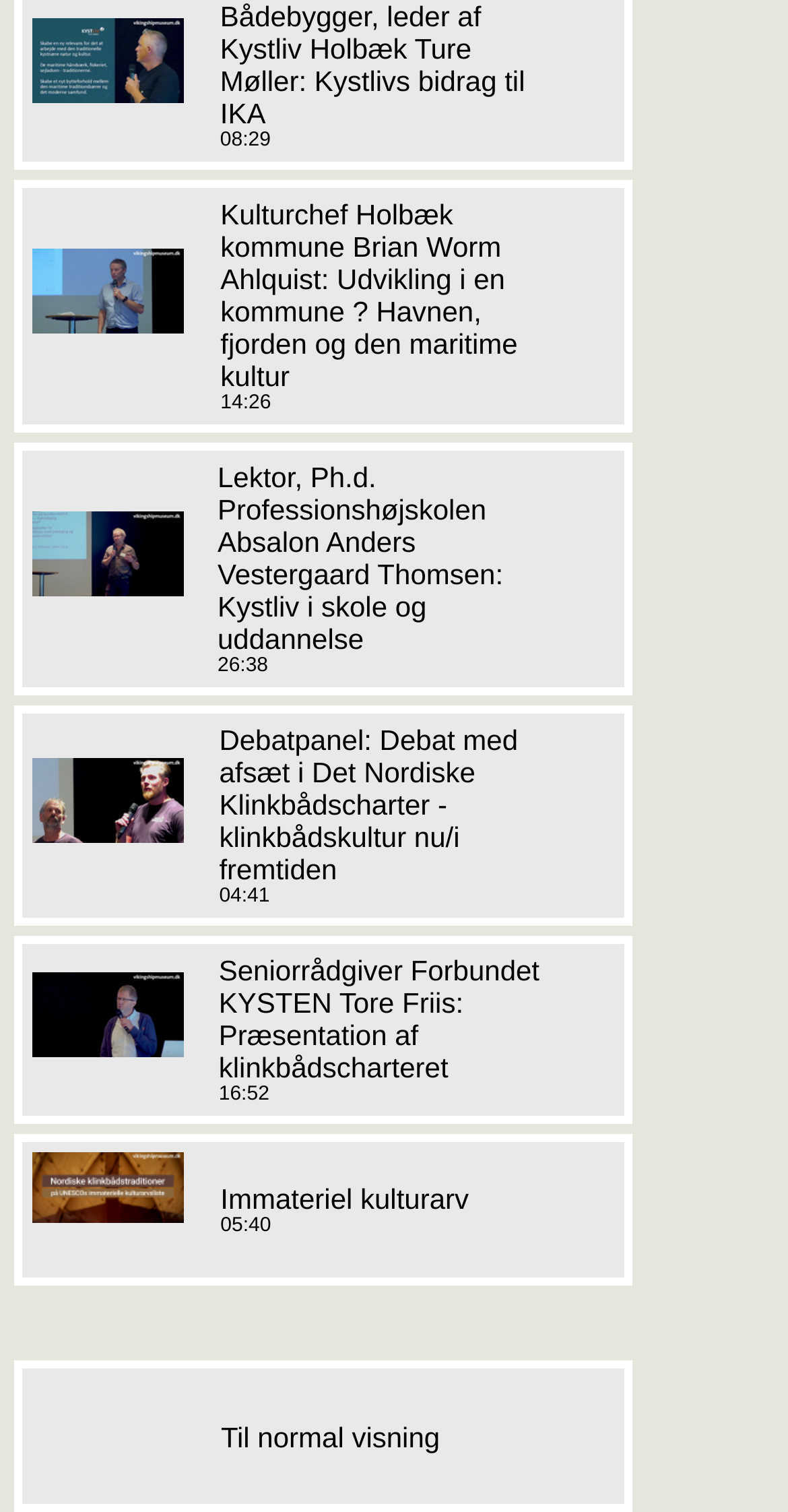Respond concisely with one word or phrase to the following query:
How many table rows are in the second table?

4